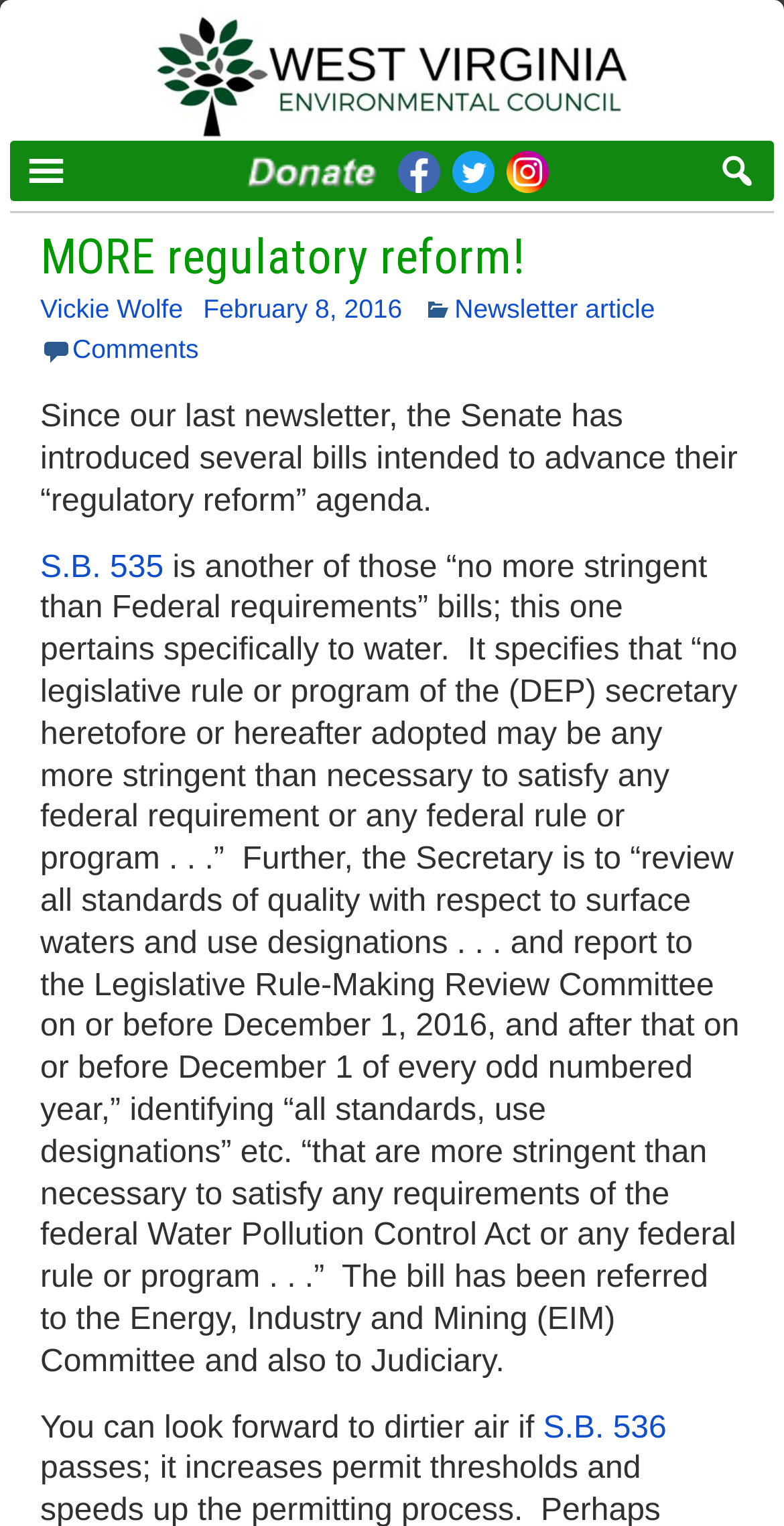Determine the main headline of the webpage and provide its text.

MORE regulatory reform!